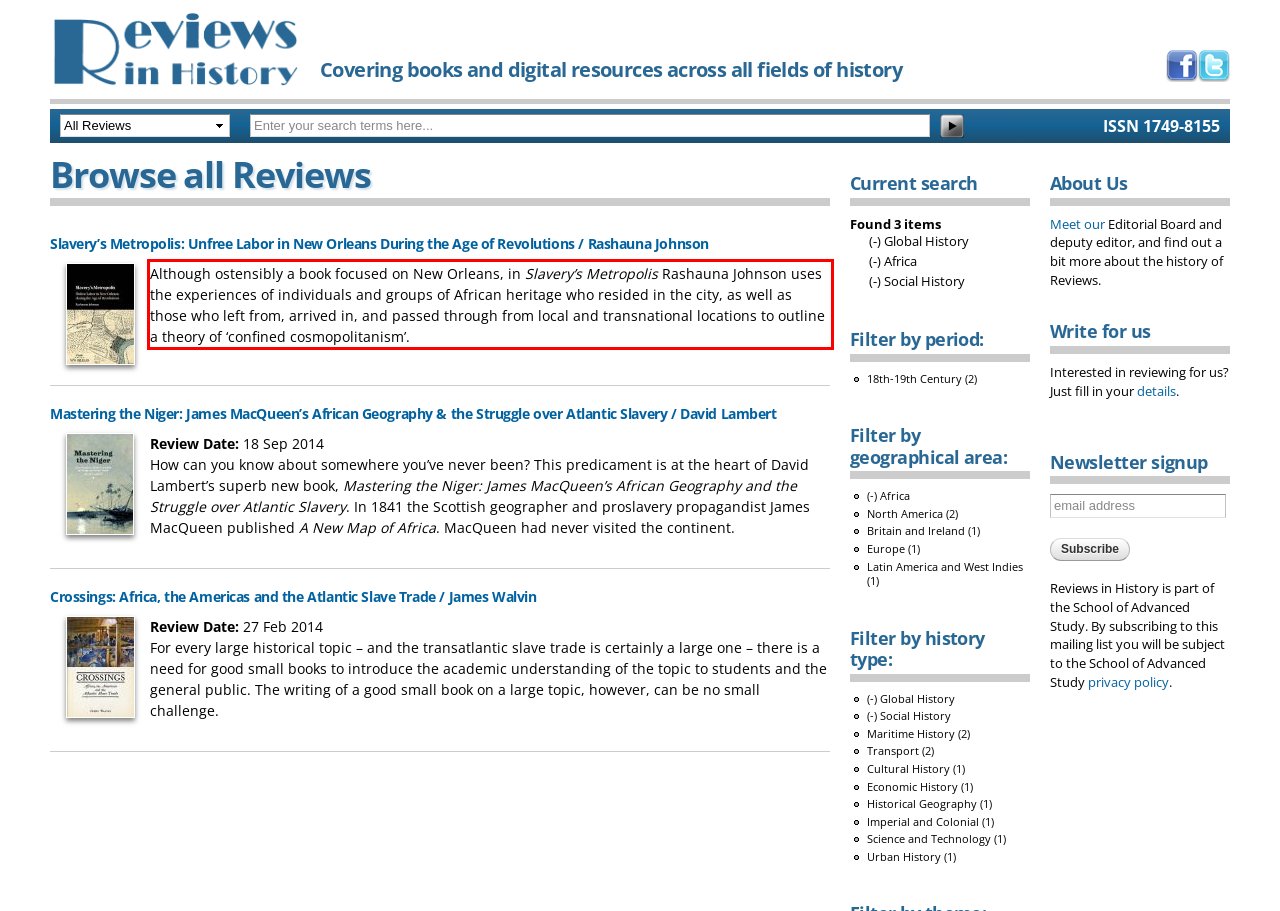Using the provided webpage screenshot, recognize the text content in the area marked by the red bounding box.

Although ostensibly a book focused on New Orleans, in Slavery’s Metropolis Rashauna Johnson uses the experiences of individuals and groups of African heritage who resided in the city, as well as those who left from, arrived in, and passed through from local and transnational locations to outline a theory of ‘confined cosmopolitanism’.